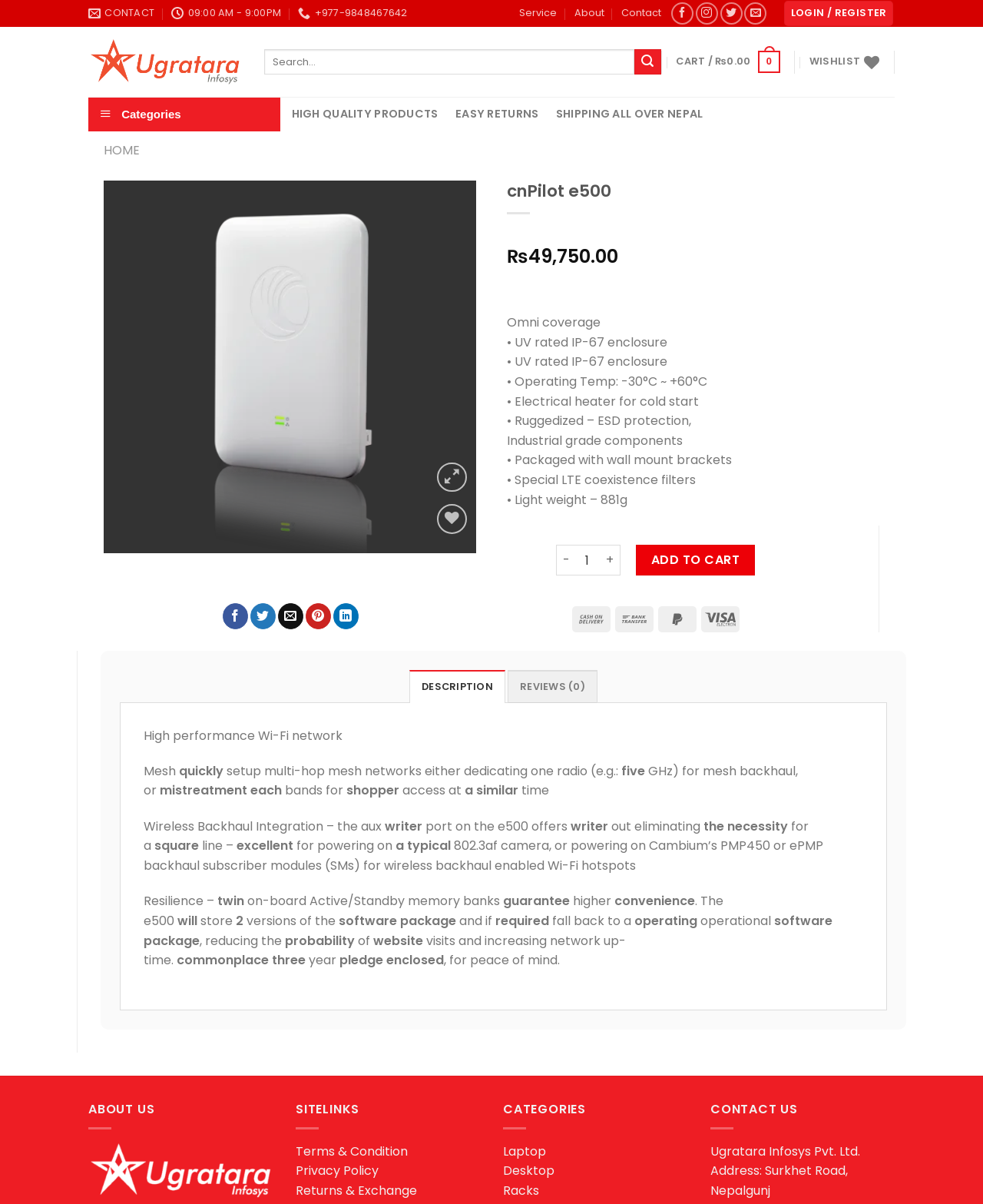Find the bounding box coordinates of the area that needs to be clicked in order to achieve the following instruction: "Search for products". The coordinates should be specified as four float numbers between 0 and 1, i.e., [left, top, right, bottom].

[0.269, 0.041, 0.672, 0.062]